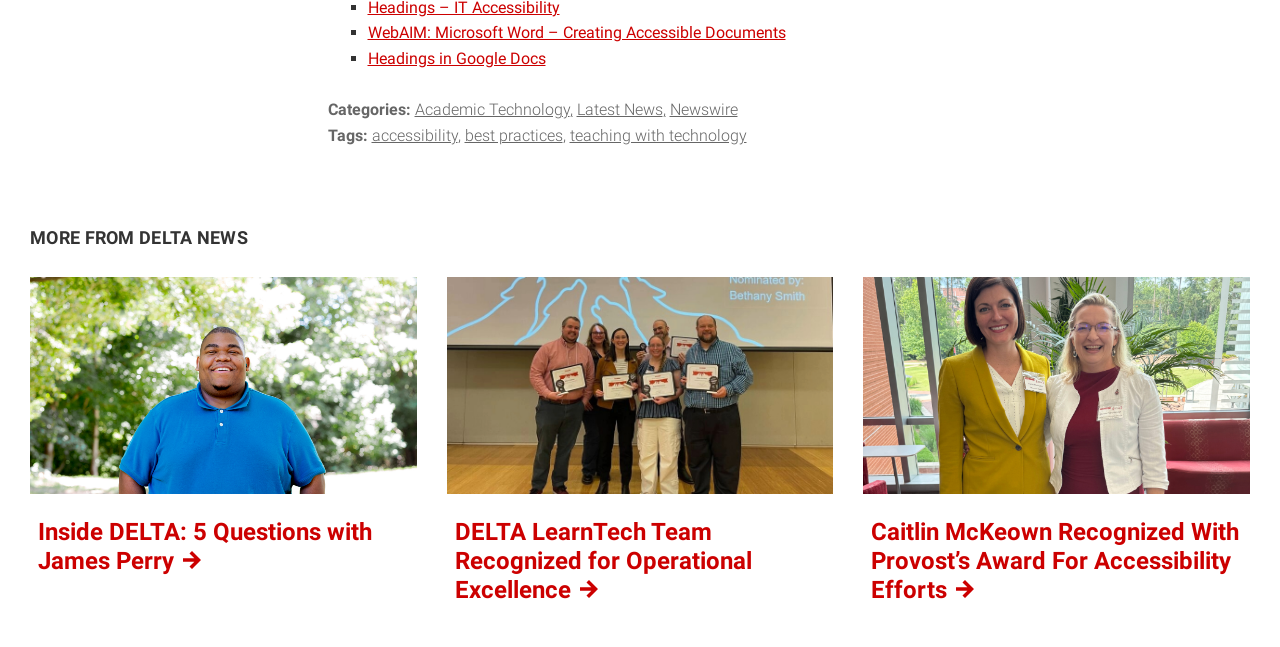Please provide a comprehensive answer to the question based on the screenshot: What is the category of the first link?

I determined the category of the first link by looking at the text 'Categories:' and the links that follow it. The first link is 'Academic Technology,' which suggests that it is a category.